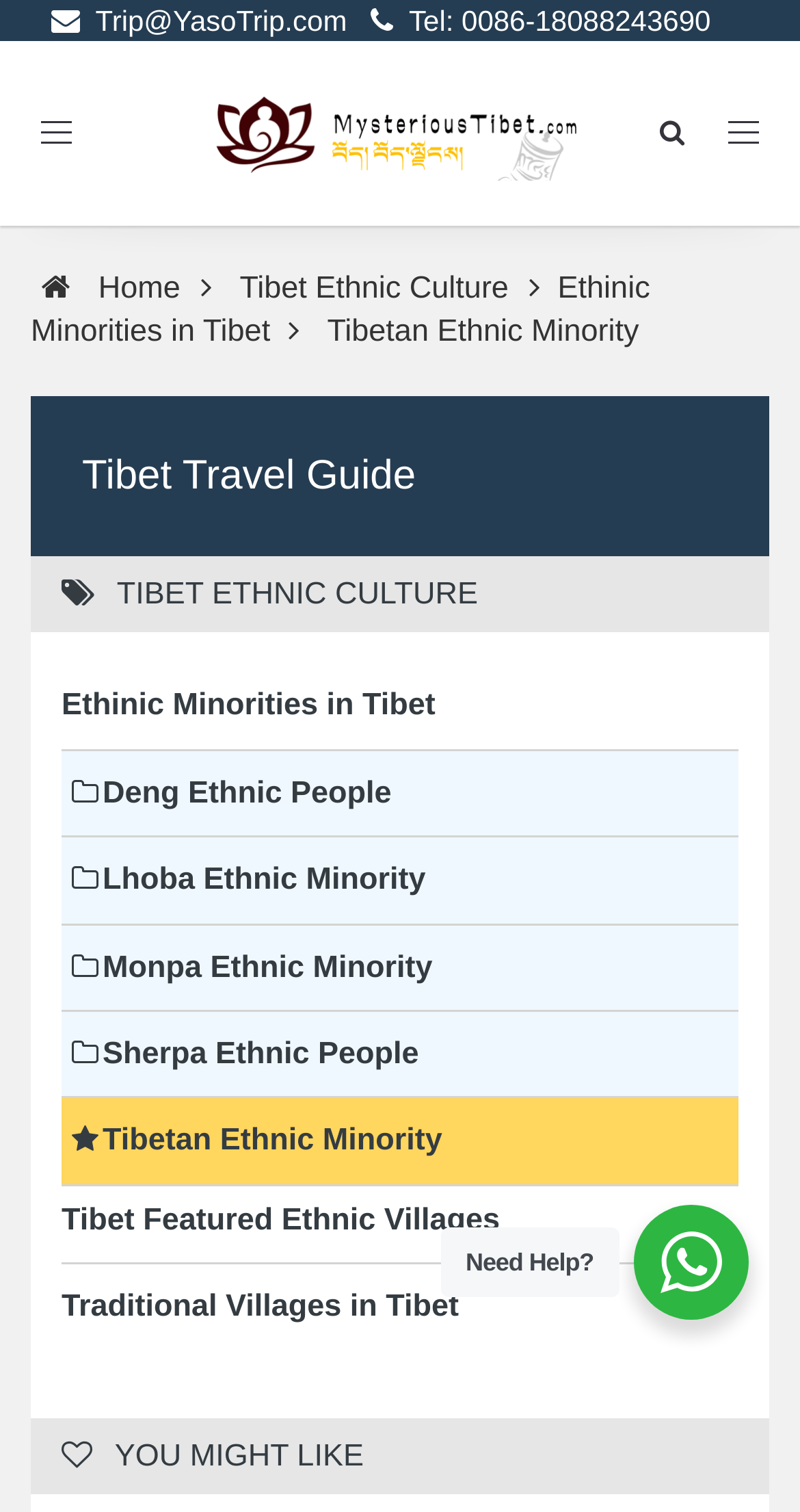Kindly determine the bounding box coordinates for the clickable area to achieve the given instruction: "Visit the Tibet Tours, Tibet Travel, Tibet Trip, Tibet Tour Packages 2020 page".

[0.261, 0.027, 0.739, 0.149]